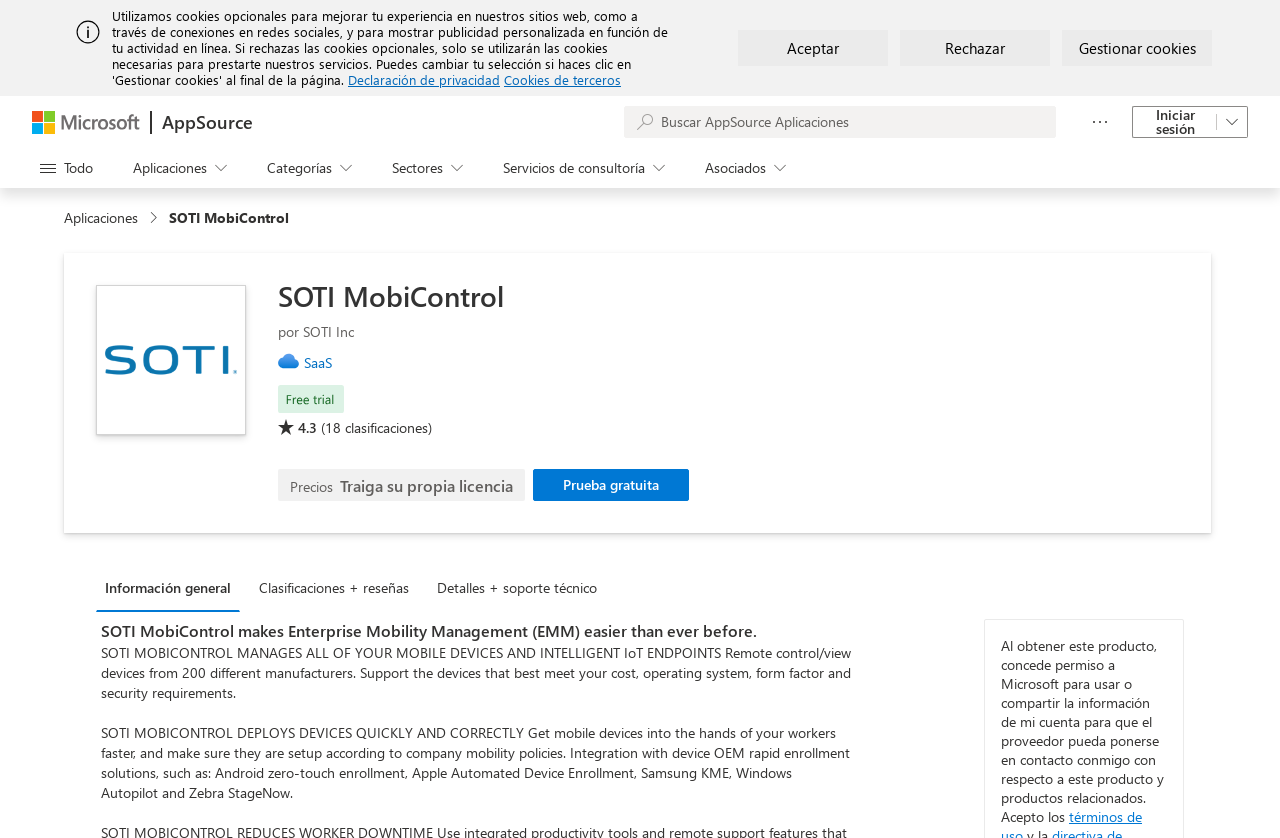Offer a meticulous description of the webpage's structure and content.

The webpage is about SOTI MobiControl, an Enterprise Mobility Management (EMM) solution. At the top, there is an alert message with an image and three links: "Declaración de privacidad", "Cookies de terceros", and three buttons: "Aceptar", "Rechazar", and "Gestionar cookies". Below this, there are two links: "Microsoft" and an image, and another image.

On the left side, there is a search bar with a disabled search box and a button "Más" that has a popup menu. Next to it, there is a link "Iniciar sesión" with a popup menu and another link "Otras opciones de inicio de sesión".

Below this, there are five buttons: "Botón Abrir todo el panel", "Aplicaciones", "Categorías", "Sectores", and "Servicios de consultoría". These buttons are followed by a navigation section with breadcrumbs, which includes a link "Aplicaciones link breadcrumb region" and a heading "breadcrumb" with the text "SOTI MobiControl".

On the right side, there is an image of SOTI MobiControl, a heading with the same text, and another heading "por SOTI Inc". Below this, there are several links and images, including a "Free trial badge", a rating section with 4.3 stars and 18 reviews, and a "Precios" section with the text "Traiga su propia licencia".

Further down, there are three tabs: "Información general", "Clasificaciones + reseñas", and "Detalles + soporte técnico". The first tab is selected by default. Below the tabs, there is a heading with the text "SOTI MobiControl makes Enterprise Mobility Management (EMM) easier than ever before." followed by three paragraphs of text describing the features of SOTI MobiControl, including remote control and viewing of devices, quick deployment of devices, and integration with device OEM rapid enrollment solutions. Finally, there is a paragraph of text with a disclaimer about Microsoft using or sharing account information.